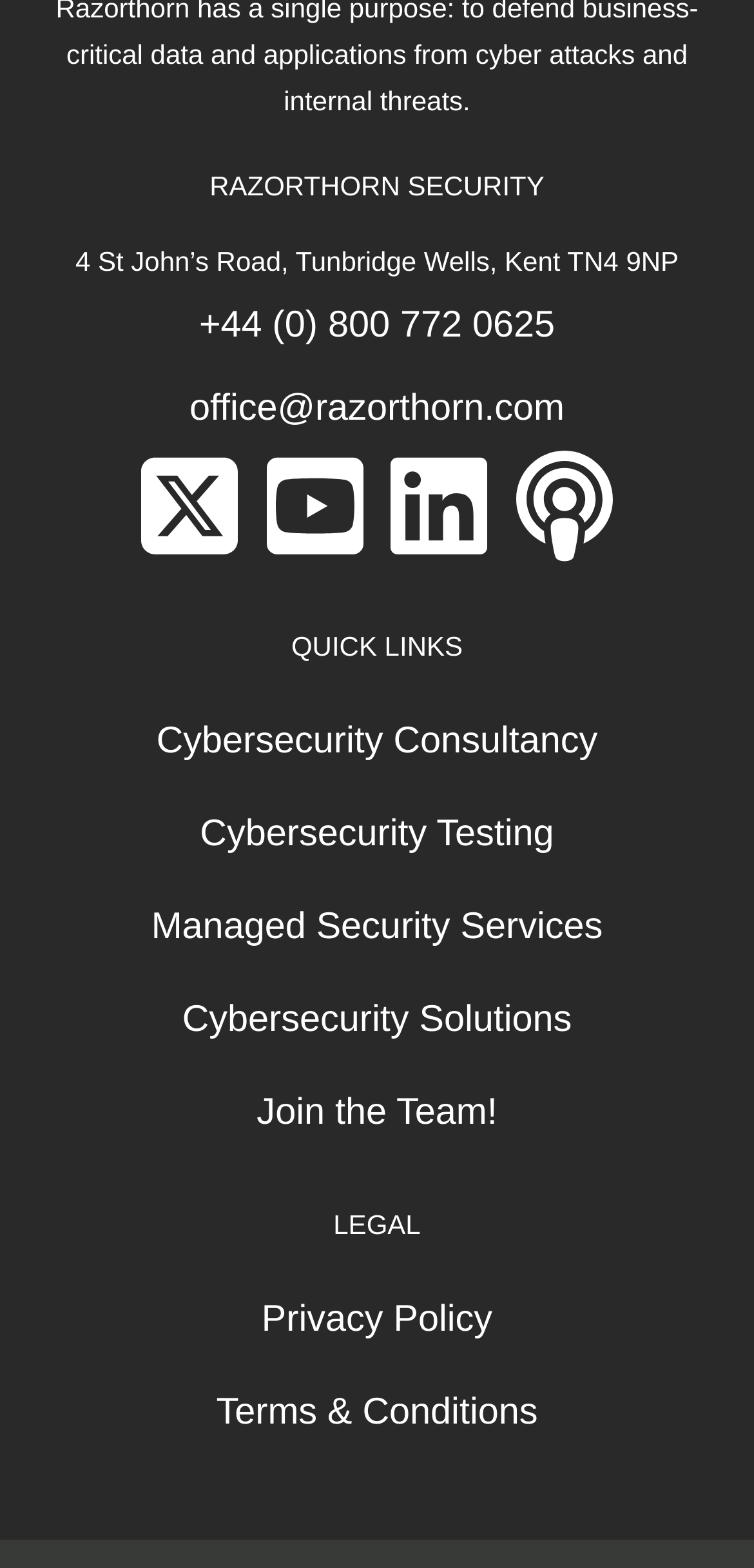How many social media links are there?
Utilize the image to construct a detailed and well-explained answer.

There are four social media links, namely Twitter, Youtube, Linkedin, and Podcasts, each with an image element and a link element, located horizontally next to each other with bounding boxes of [0.175, 0.333, 0.329, 0.366], [0.34, 0.333, 0.494, 0.366], [0.506, 0.333, 0.66, 0.366], and [0.671, 0.333, 0.825, 0.366] respectively.